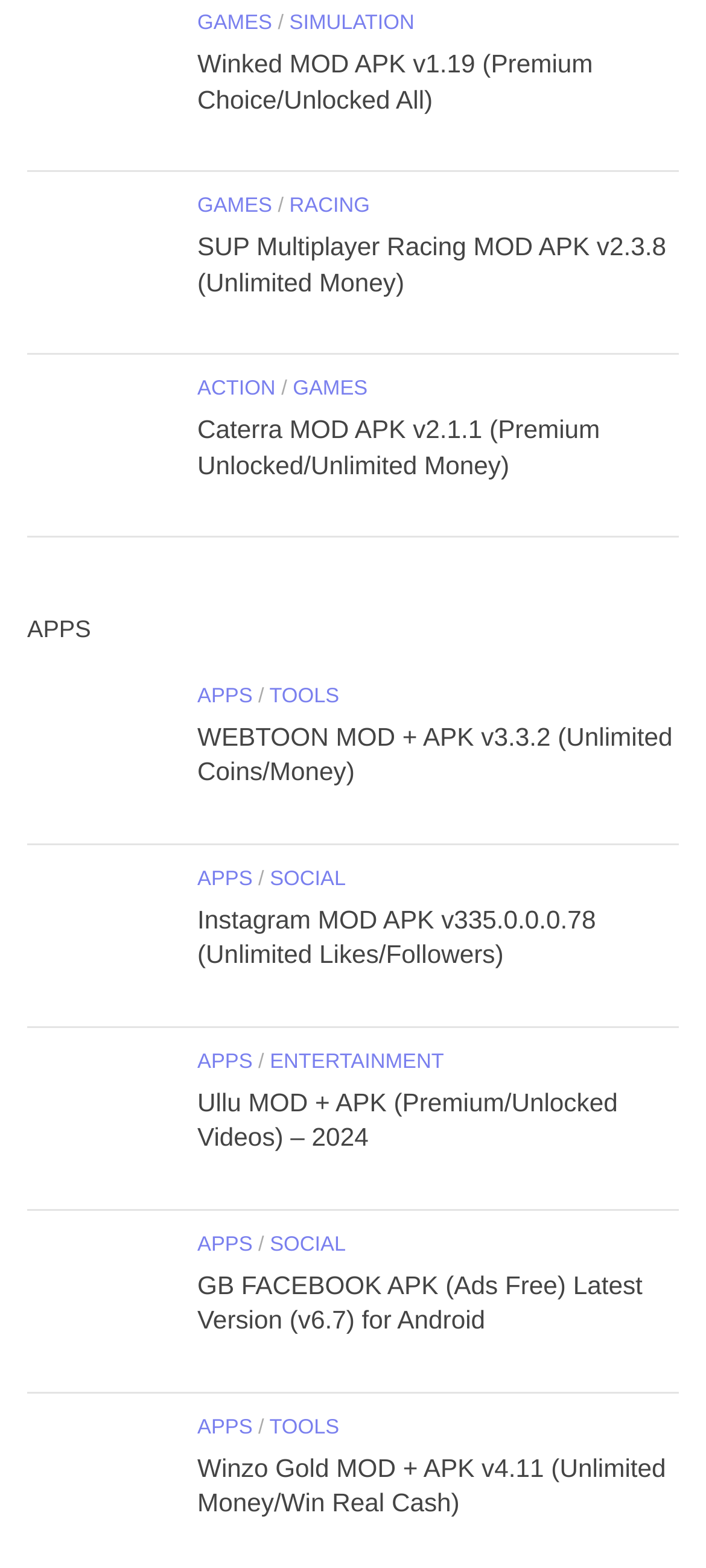Identify and provide the bounding box for the element described by: "Apps".

[0.279, 0.554, 0.358, 0.568]